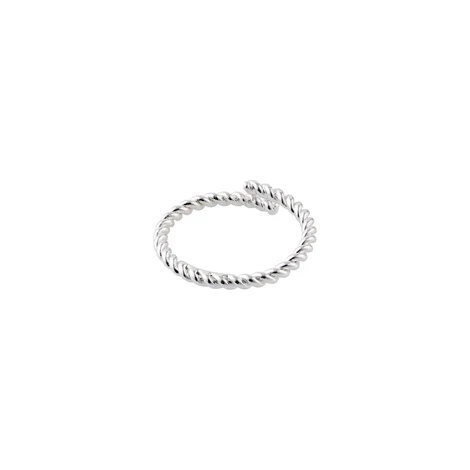Use a single word or phrase to respond to the question:
Is the ring adjustable?

Yes